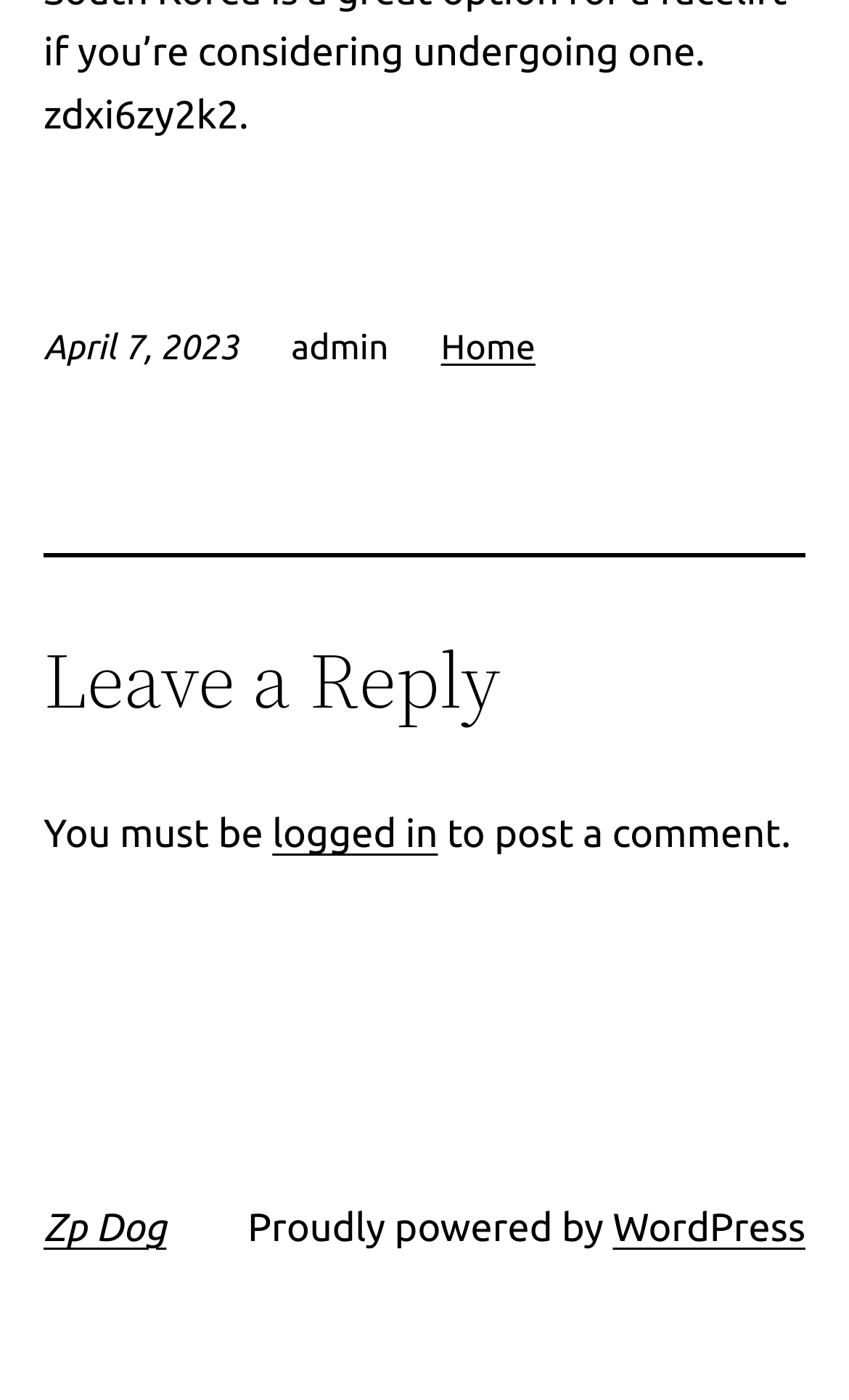What is the purpose of the webpage section with the heading 'Leave a Reply'?
Please interpret the details in the image and answer the question thoroughly.

The section with the heading 'Leave a Reply' appears to be a comment form, where users can enter their comments. This suggests that the purpose of this section is to allow users to post a comment.